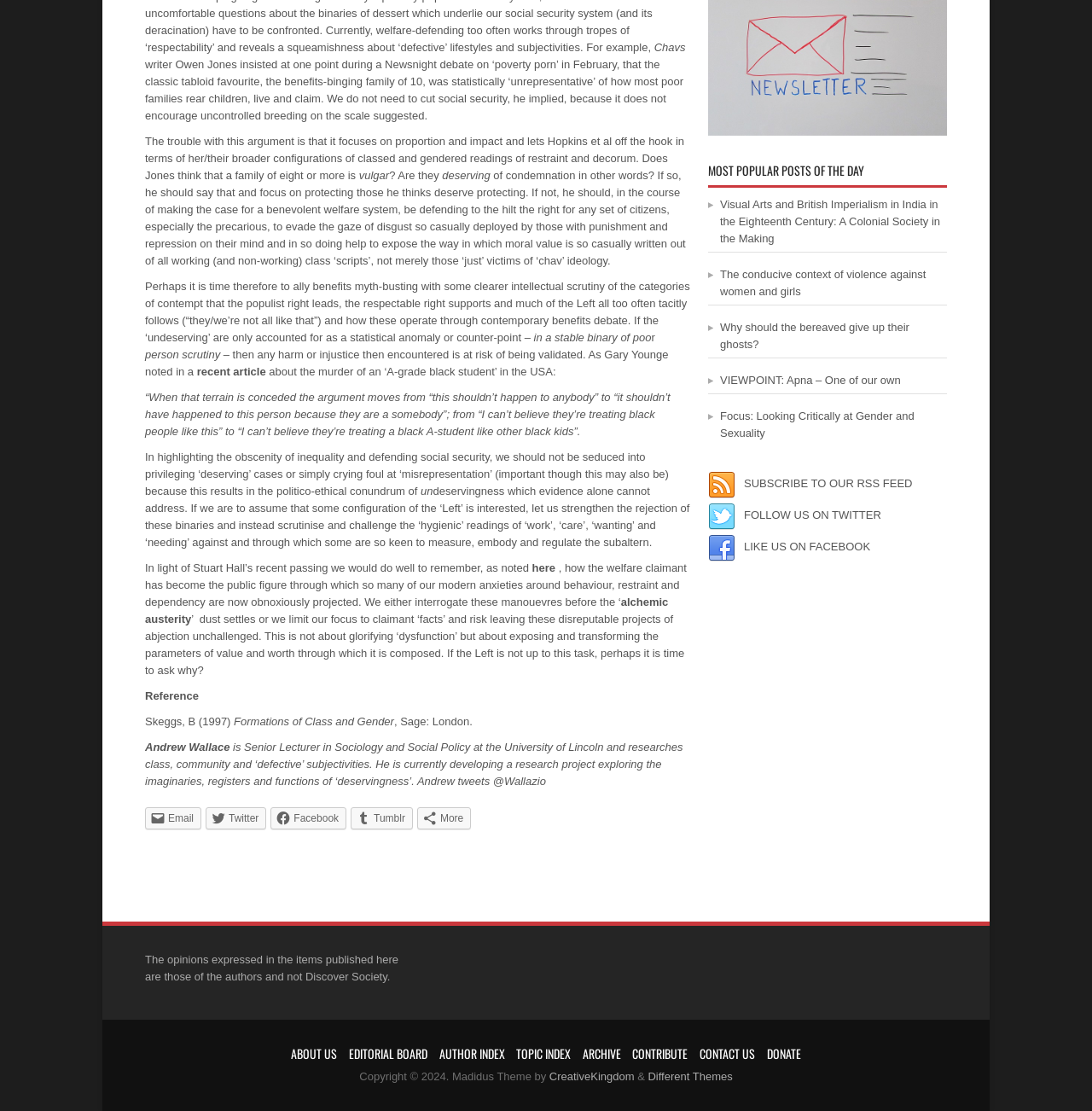How many social media platforms can you follow the website on?
Offer a detailed and exhaustive answer to the question.

The website provides links to follow it on 4 social media platforms, which are Twitter, Facebook, Tumblr, and Email.